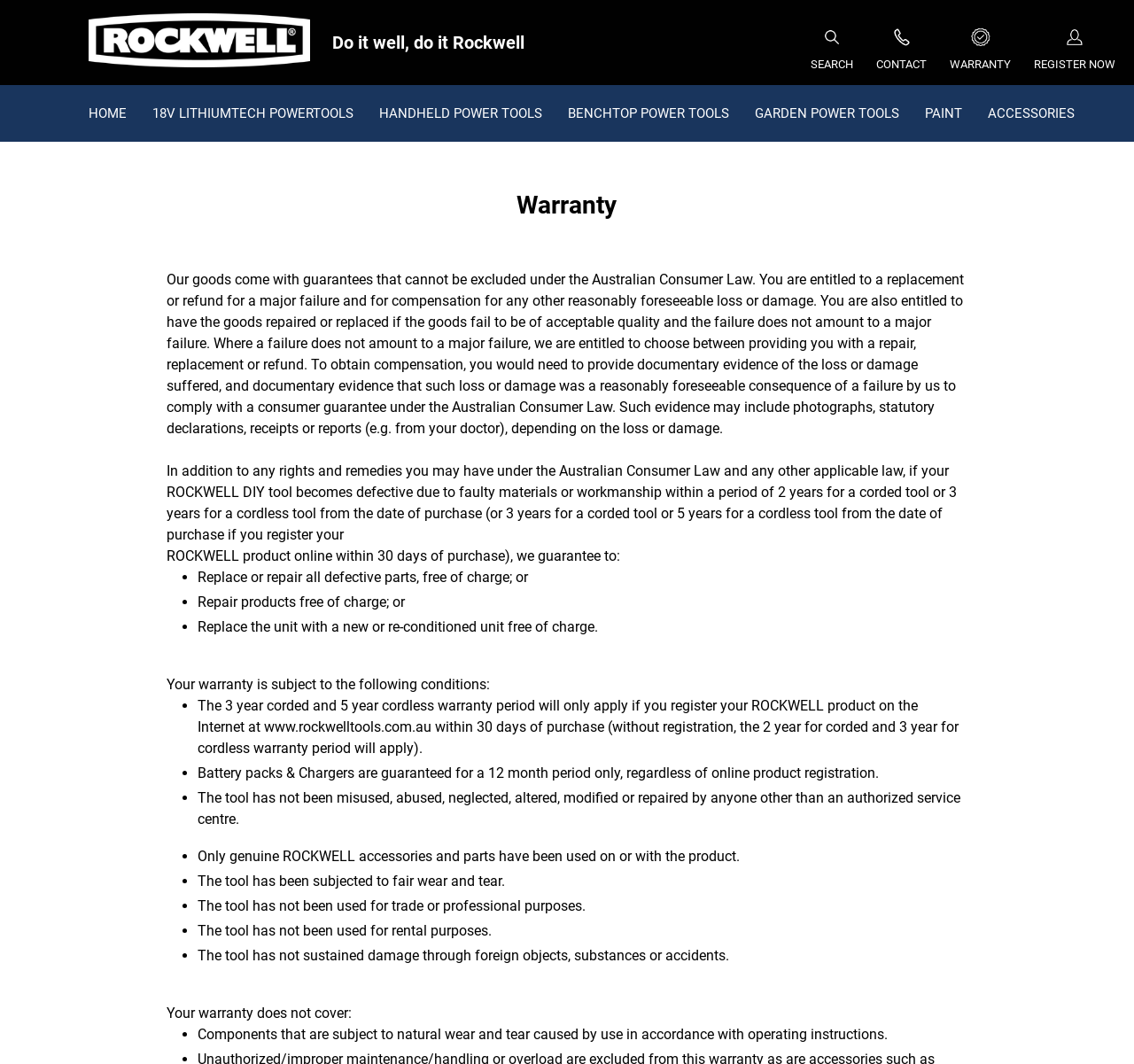Identify the bounding box coordinates for the region of the element that should be clicked to carry out the instruction: "Click on the 'IB Elite Tutor' link". The bounding box coordinates should be four float numbers between 0 and 1, i.e., [left, top, right, bottom].

None